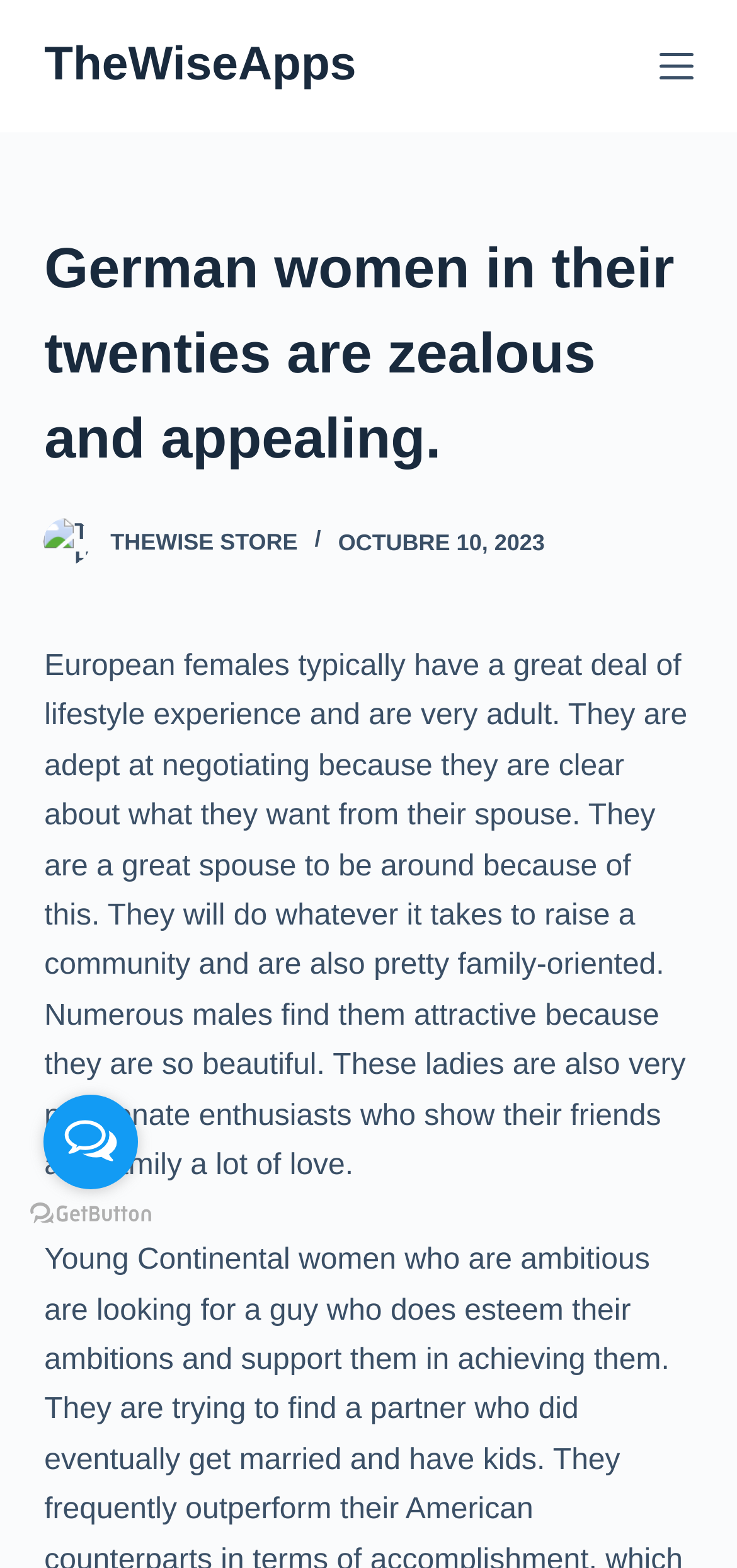What is the topic of the webpage?
Provide a well-explained and detailed answer to the question.

Based on the webpage content, it appears that the topic is about German women in their twenties, their characteristics, and why they are attractive to men.